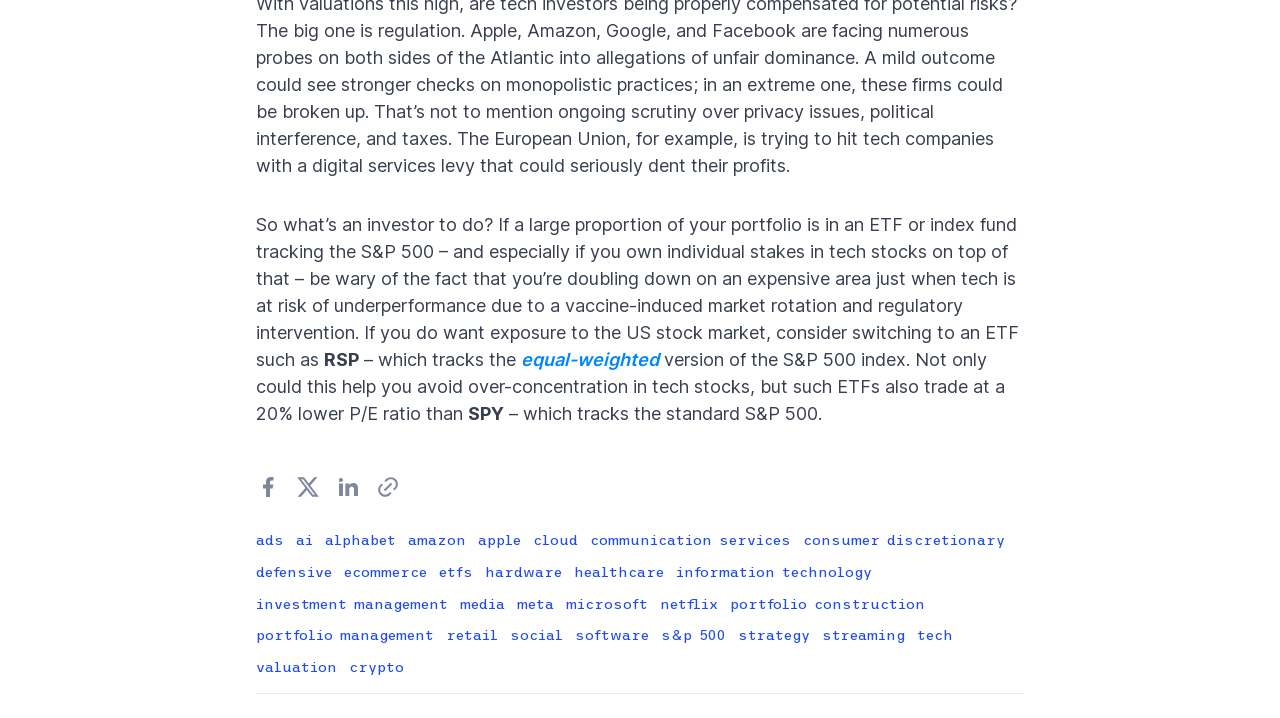Identify the bounding box of the UI component described as: "s&p 500".

[0.516, 0.872, 0.567, 0.899]